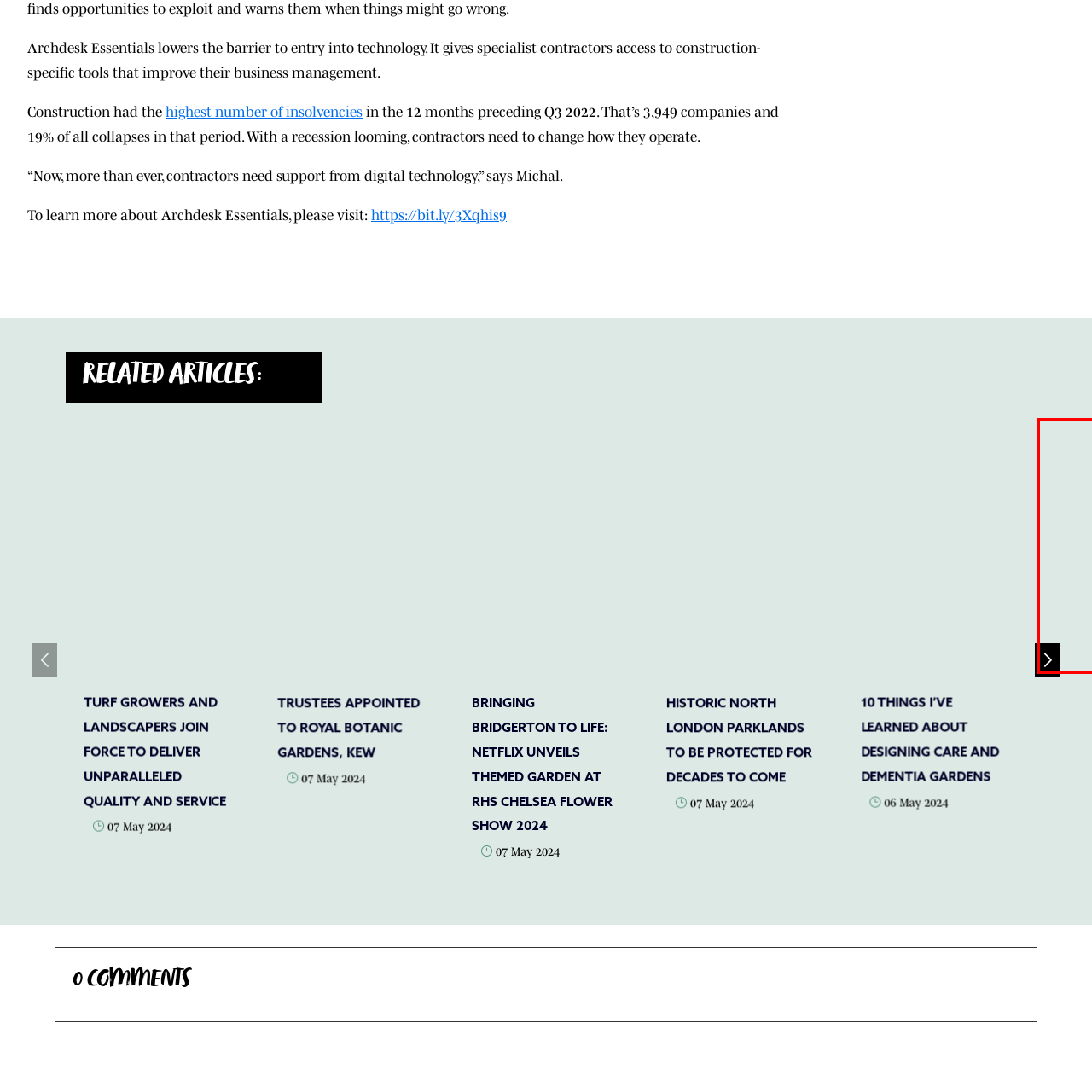Examine the image inside the red bounding box and deliver a thorough answer to the question that follows, drawing information from the image: What is the purpose of the button?

The button is designed to provide a clear pathway to advance through the content, allowing users to seamlessly access additional information or visuals related to the topics presented.